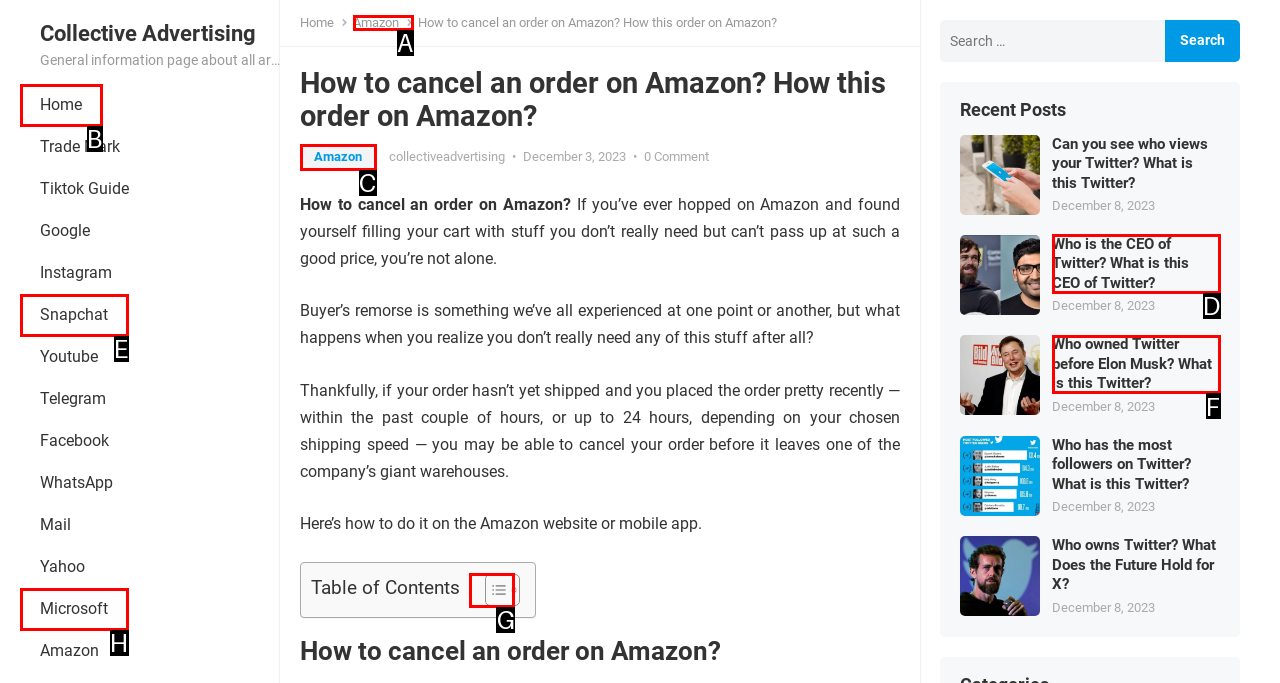Specify the letter of the UI element that should be clicked to achieve the following: Toggle the table of content
Provide the corresponding letter from the choices given.

G